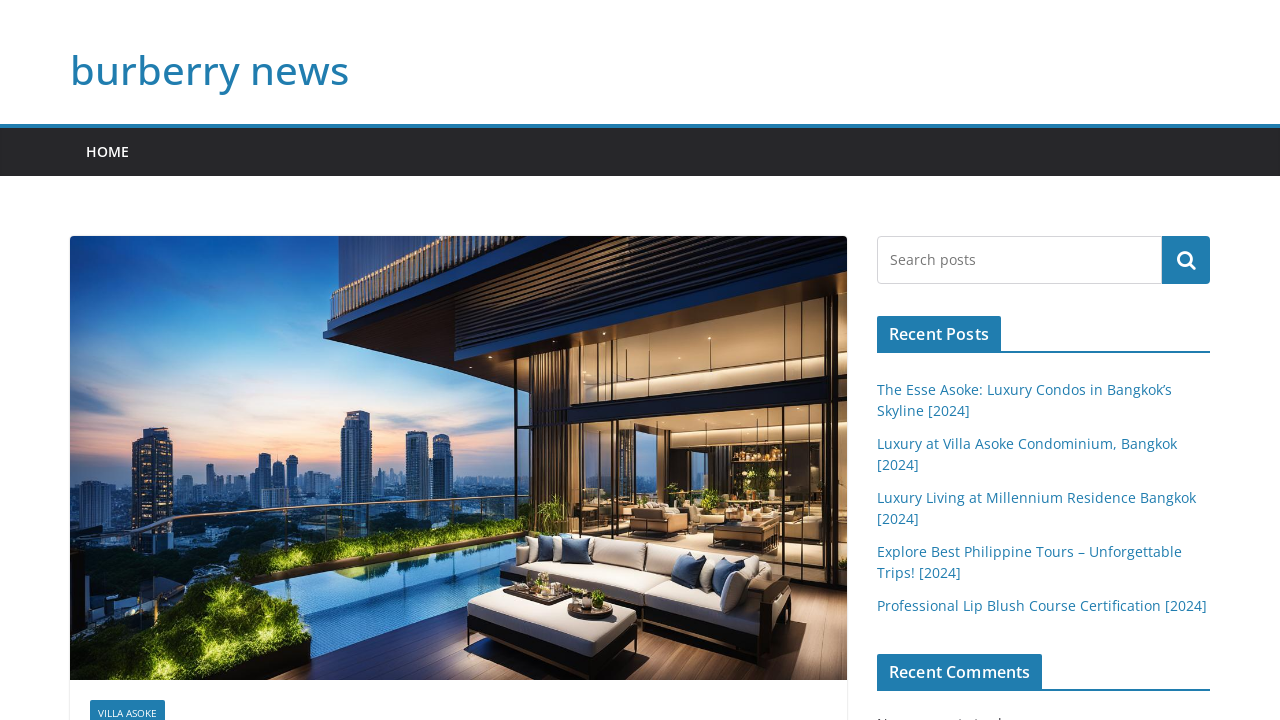Please provide a one-word or short phrase answer to the question:
How many links are in the Recent Posts section?

5